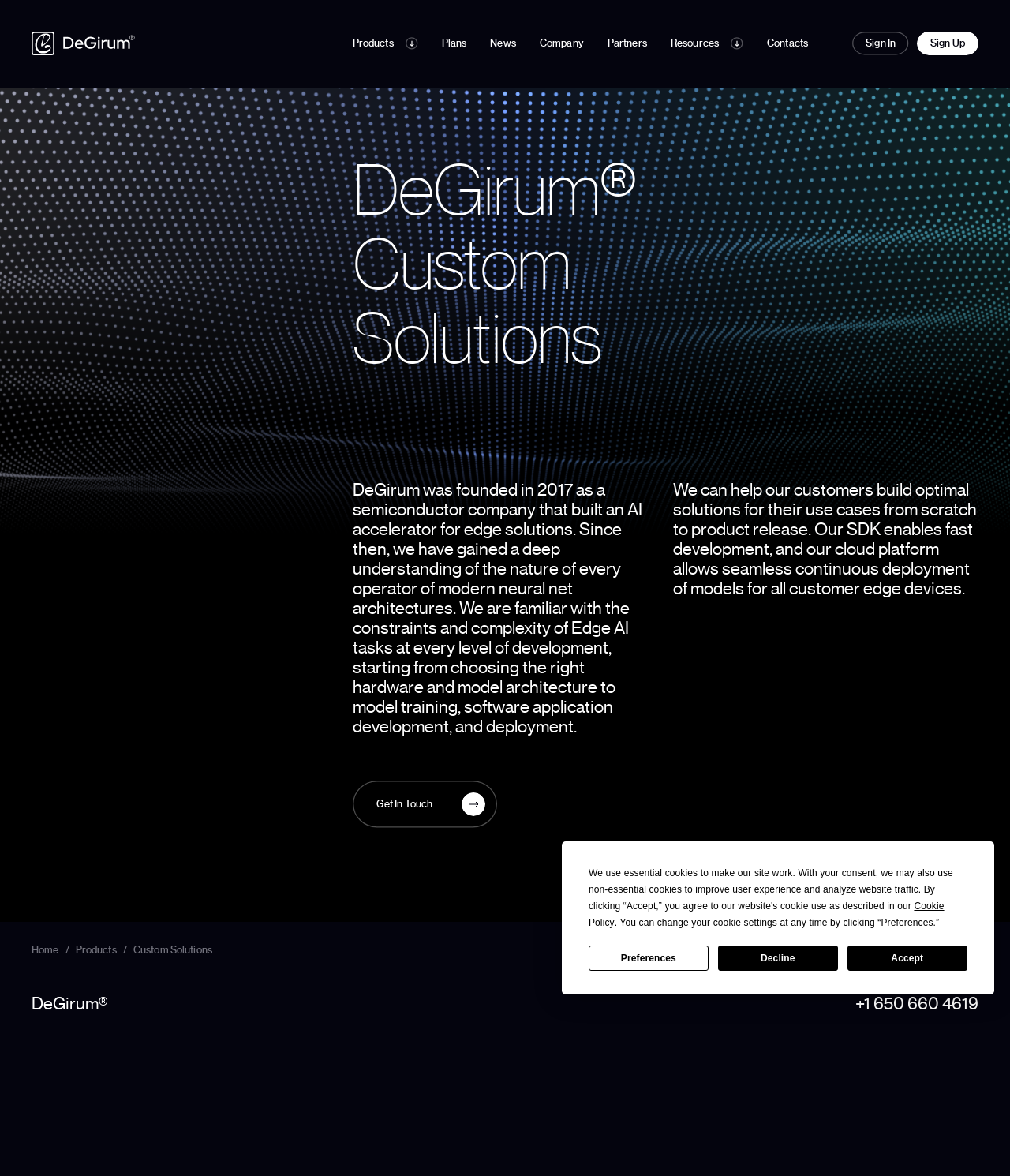Determine the webpage's heading and output its text content.

DeGirum®
Custom
Solutions